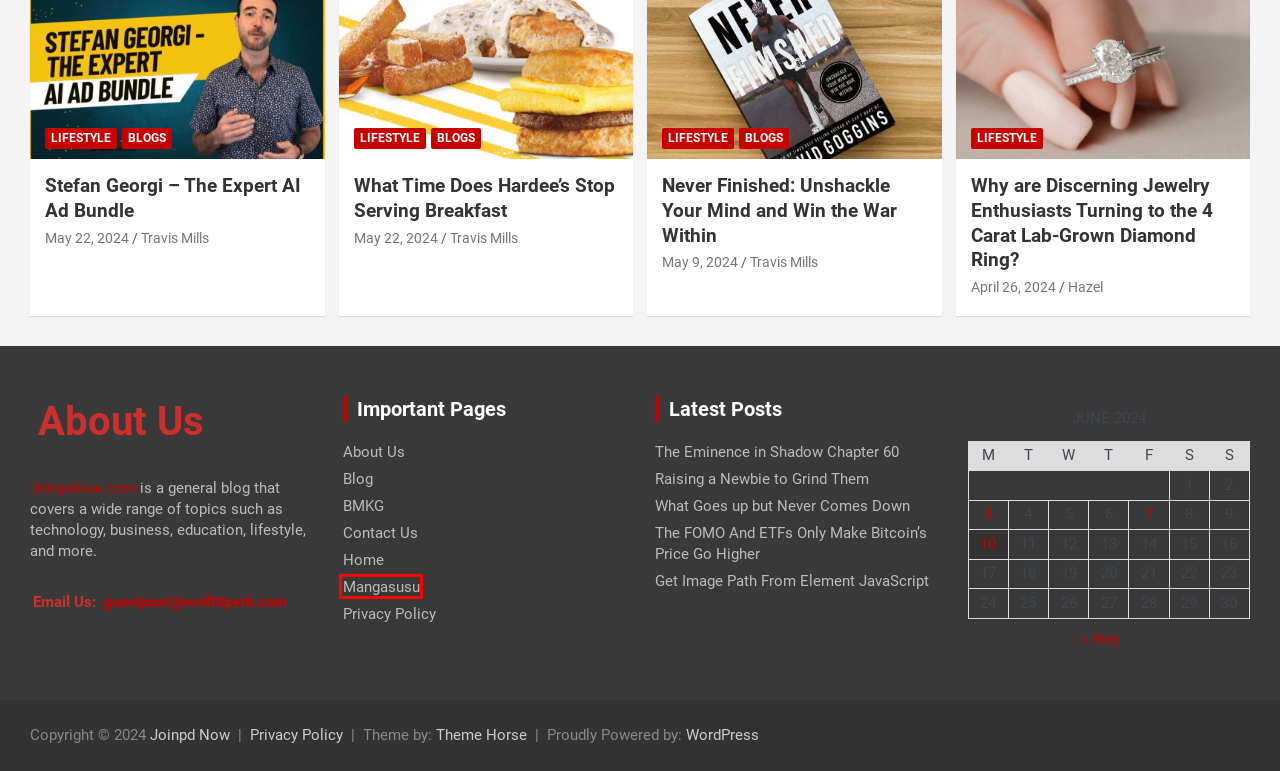You are presented with a screenshot of a webpage with a red bounding box. Select the webpage description that most closely matches the new webpage after clicking the element inside the red bounding box. The options are:
A. BMKG
B. Mangasusu
C. What Time Does Hardee’s Stop Serving Breakfast
D. Why Are Discerning Jewelry Enthusiasts Turning To The 4 Carat Lab-Grown Diamond Ring? | Joinpd Now
E. Privacy Policy | Joinpd Now
F. Never Finished: Unshackle Your Mind And Win The War Within
G. Stefan Georgi - The Expert AI Ad Bundle
H. Get Image Path From Element JavaScript

B